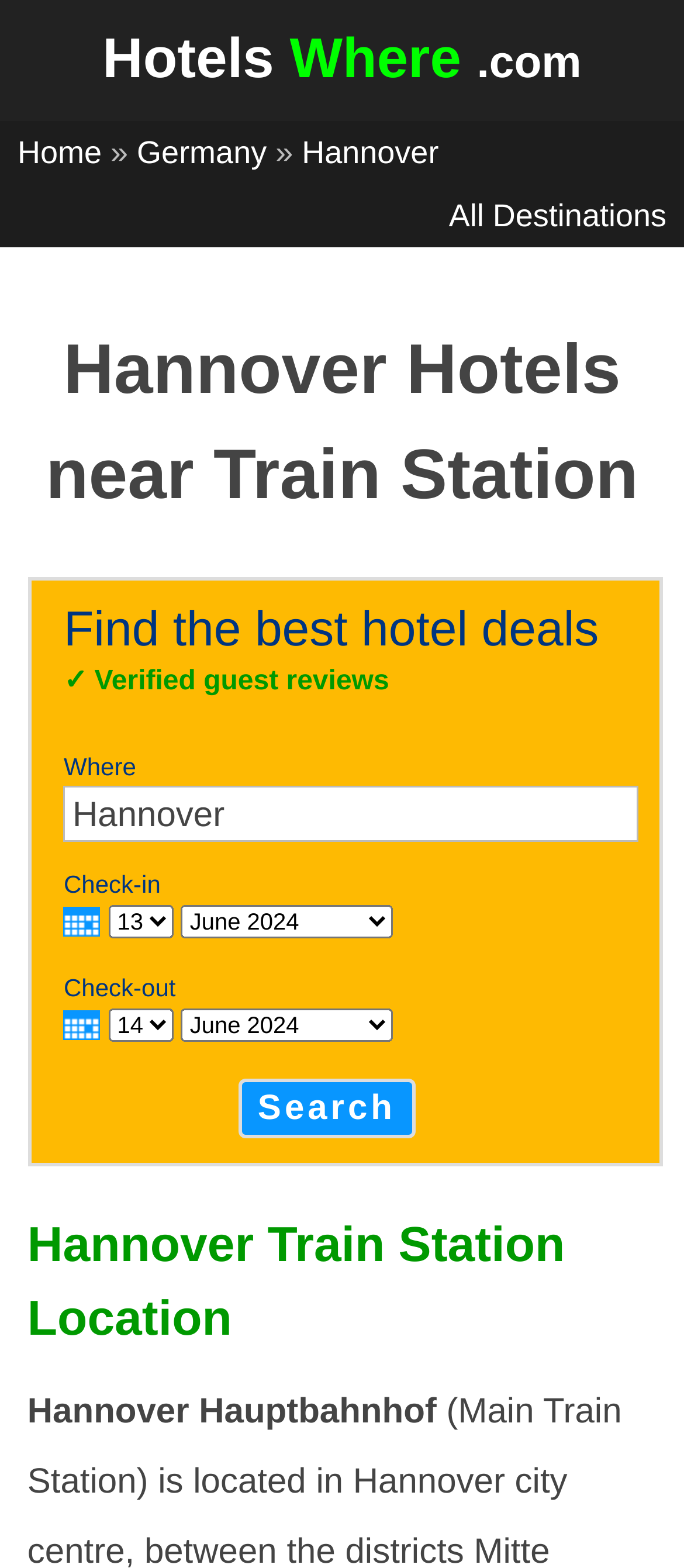How many comboboxes are there in the search form?
Using the visual information from the image, give a one-word or short-phrase answer.

3